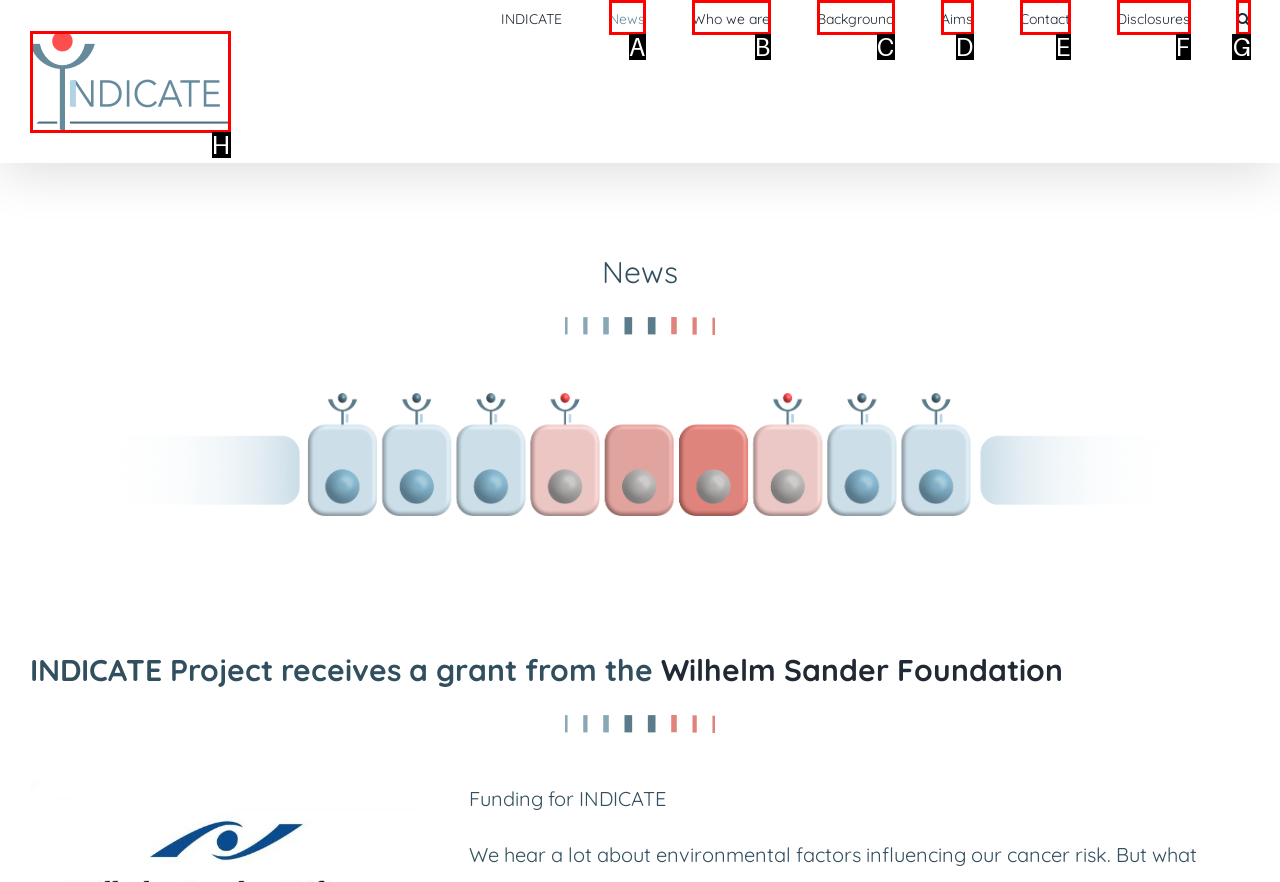Identify the correct UI element to click on to achieve the task: search on the website. Provide the letter of the appropriate element directly from the available choices.

G